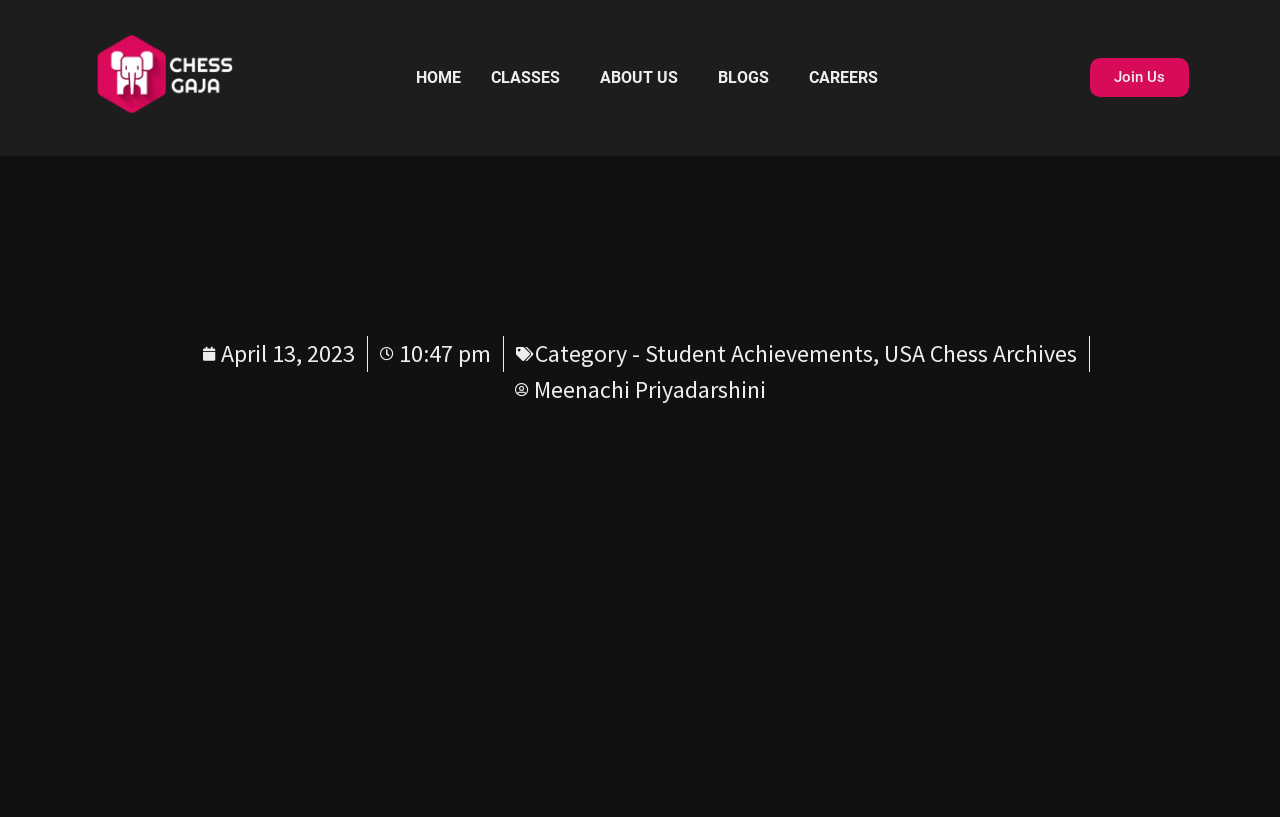Pinpoint the bounding box coordinates of the clickable area necessary to execute the following instruction: "view careers". The coordinates should be given as four float numbers between 0 and 1, namely [left, top, right, bottom].

[0.621, 0.067, 0.698, 0.123]